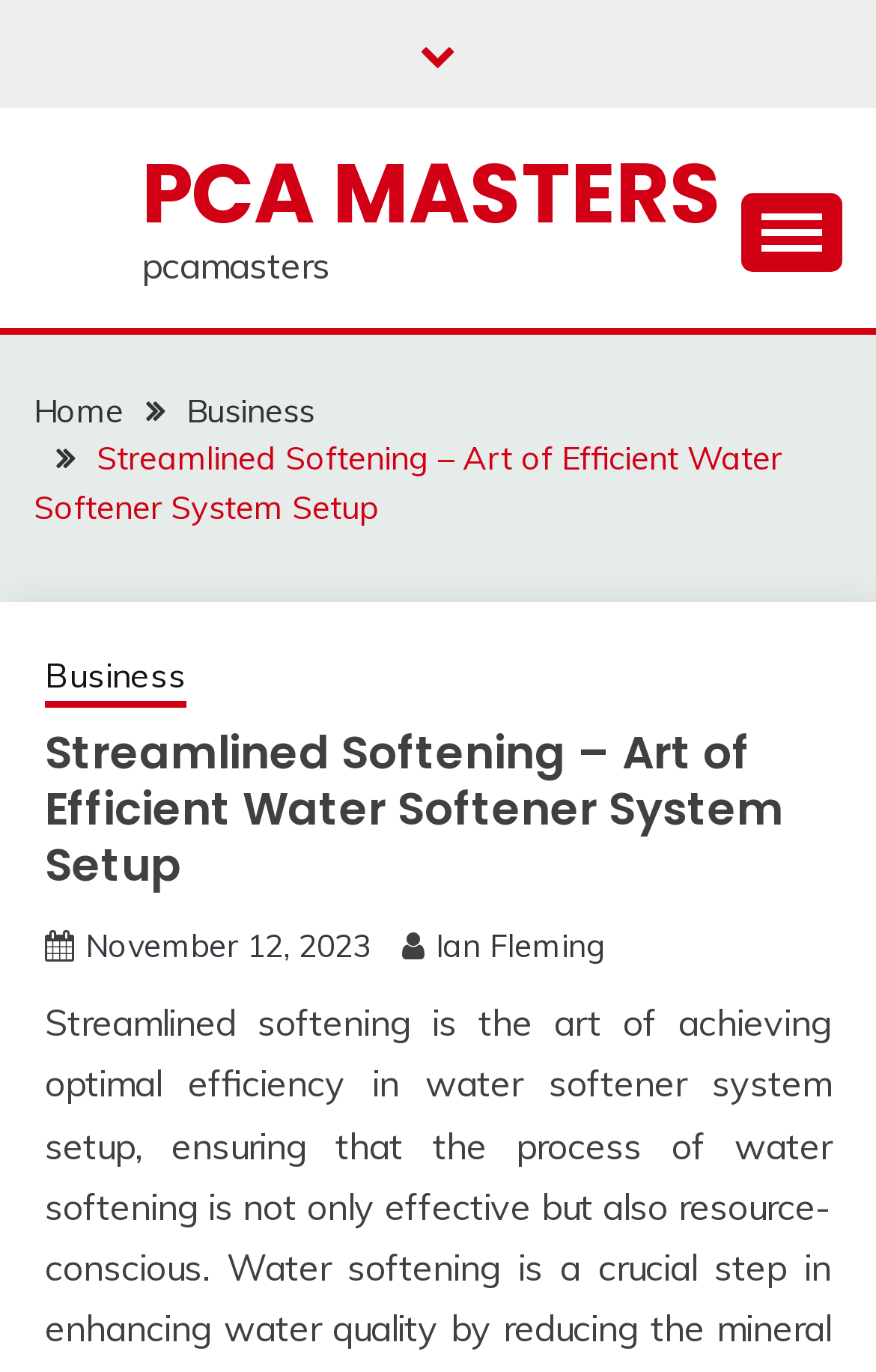Can you pinpoint the bounding box coordinates for the clickable element required for this instruction: "click PCA MASTERS"? The coordinates should be four float numbers between 0 and 1, i.e., [left, top, right, bottom].

[0.162, 0.098, 0.823, 0.183]